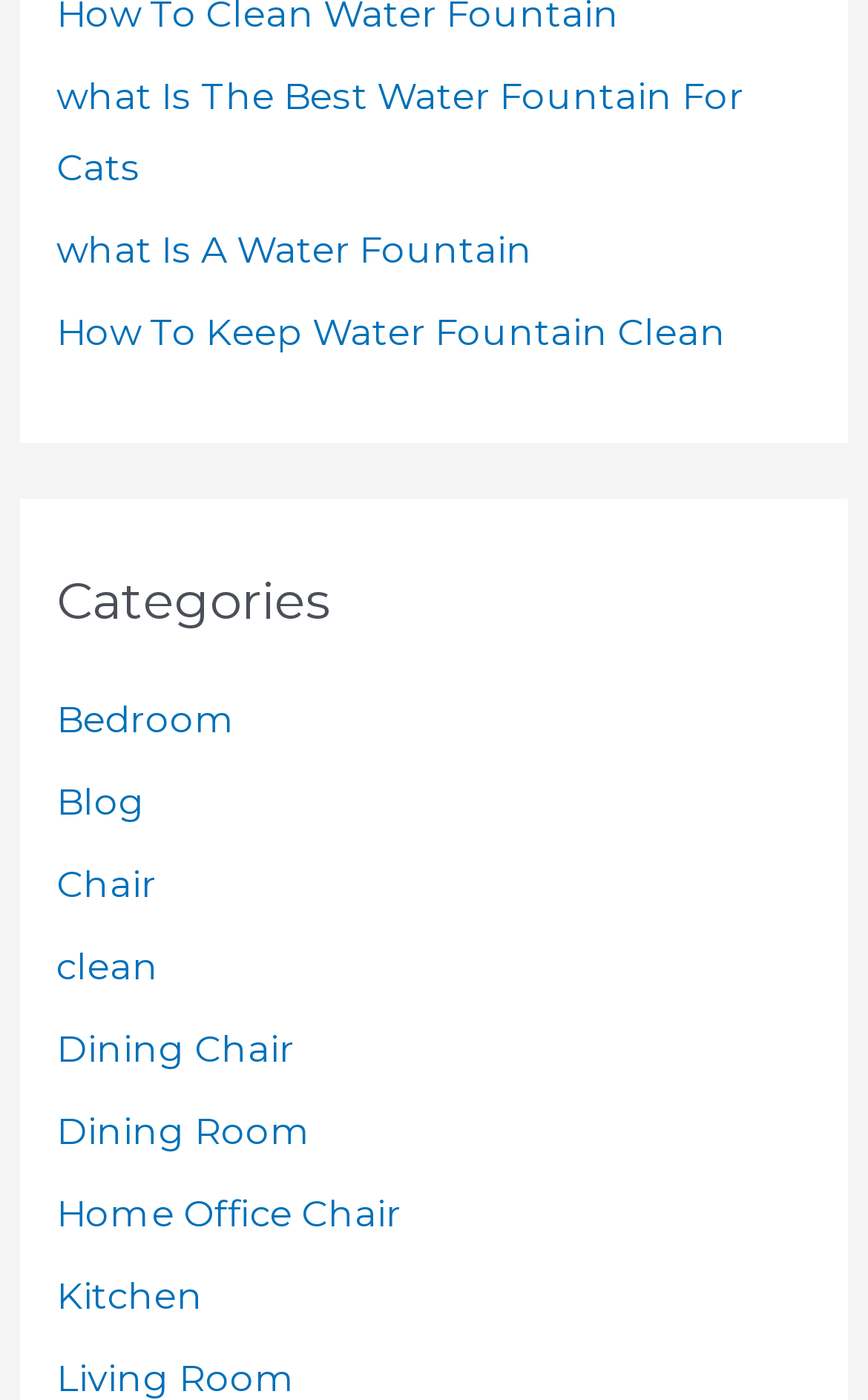Please identify the bounding box coordinates of the element's region that I should click in order to complete the following instruction: "explore the blog". The bounding box coordinates consist of four float numbers between 0 and 1, i.e., [left, top, right, bottom].

[0.065, 0.557, 0.167, 0.588]